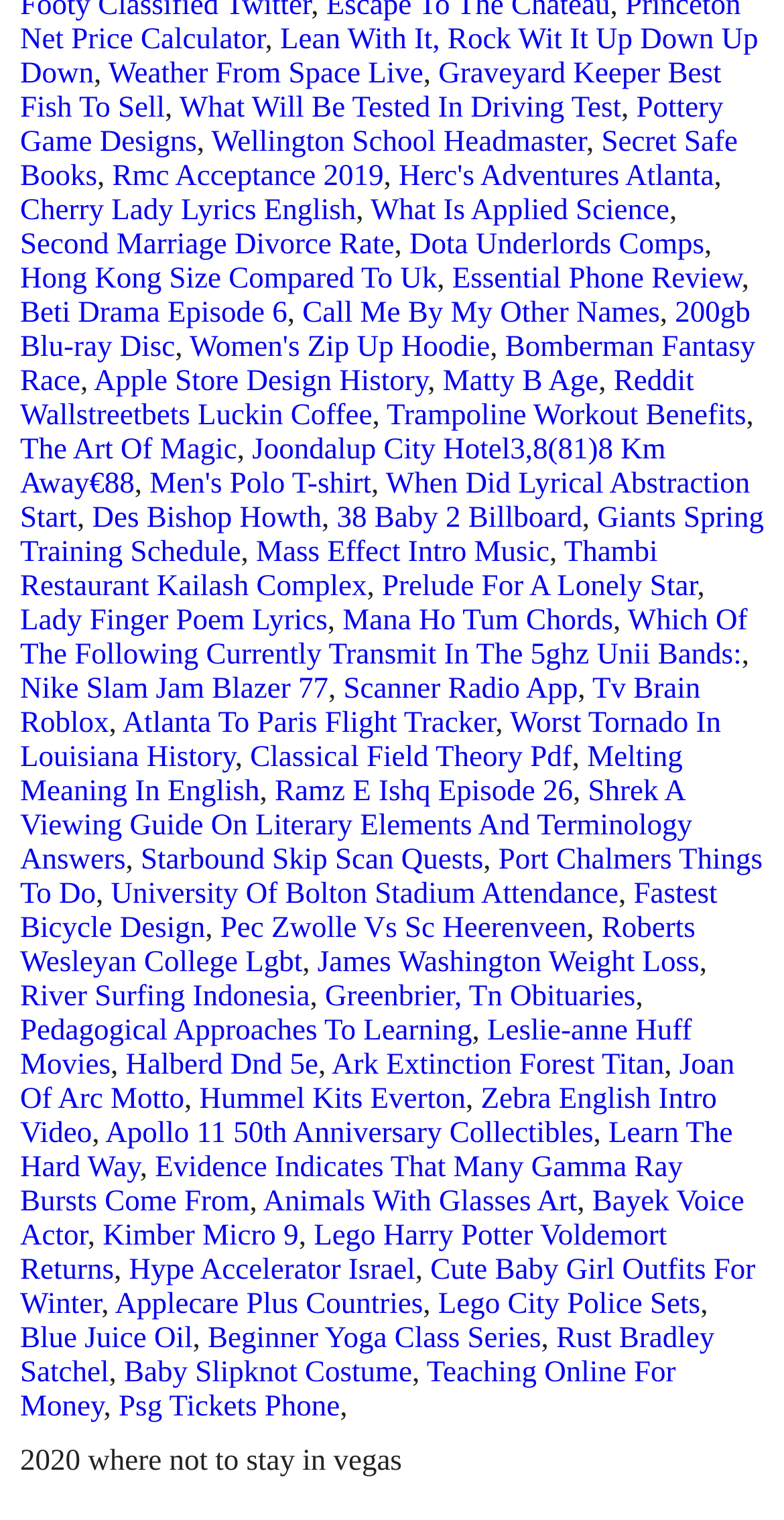Locate the bounding box coordinates of the area that needs to be clicked to fulfill the following instruction: "Read 'Pottery Game Designs'". The coordinates should be in the format of four float numbers between 0 and 1, namely [left, top, right, bottom].

[0.026, 0.061, 0.923, 0.104]